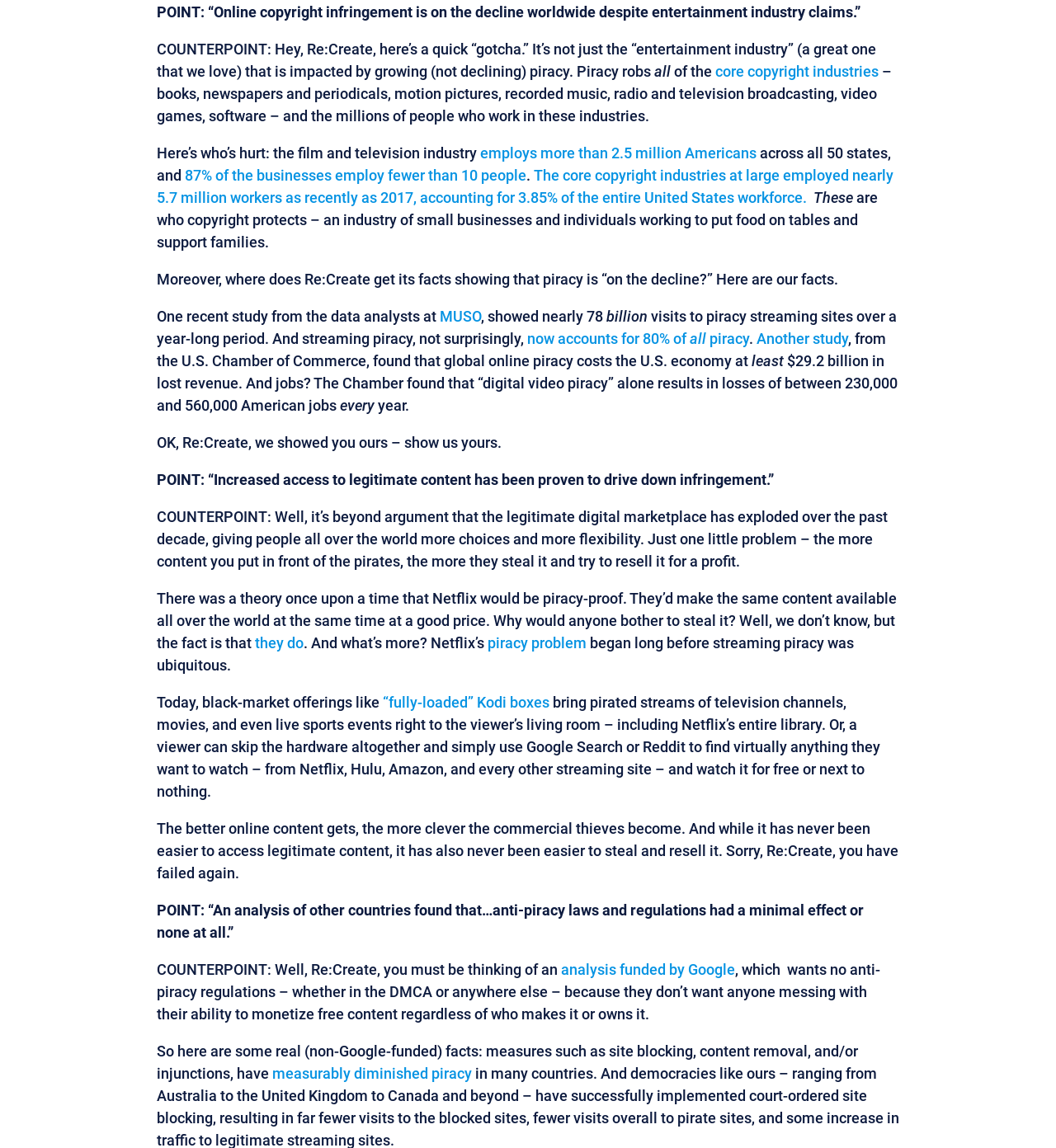Can you identify the bounding box coordinates of the clickable region needed to carry out this instruction: 'Click the link 'MUSO''? The coordinates should be four float numbers within the range of 0 to 1, stated as [left, top, right, bottom].

[0.416, 0.268, 0.455, 0.283]